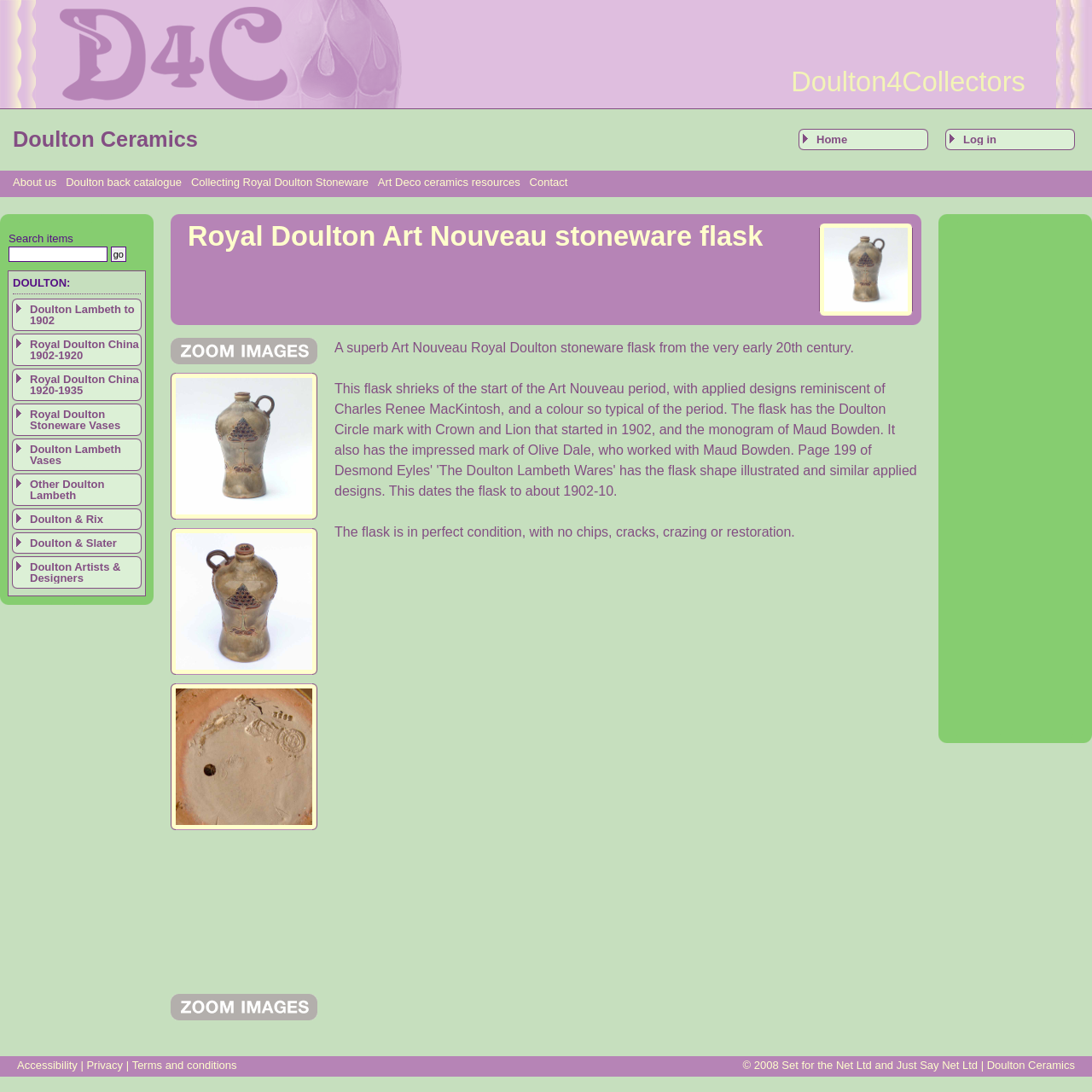Provide a brief response in the form of a single word or phrase:
What is the condition of the flask?

Perfect condition